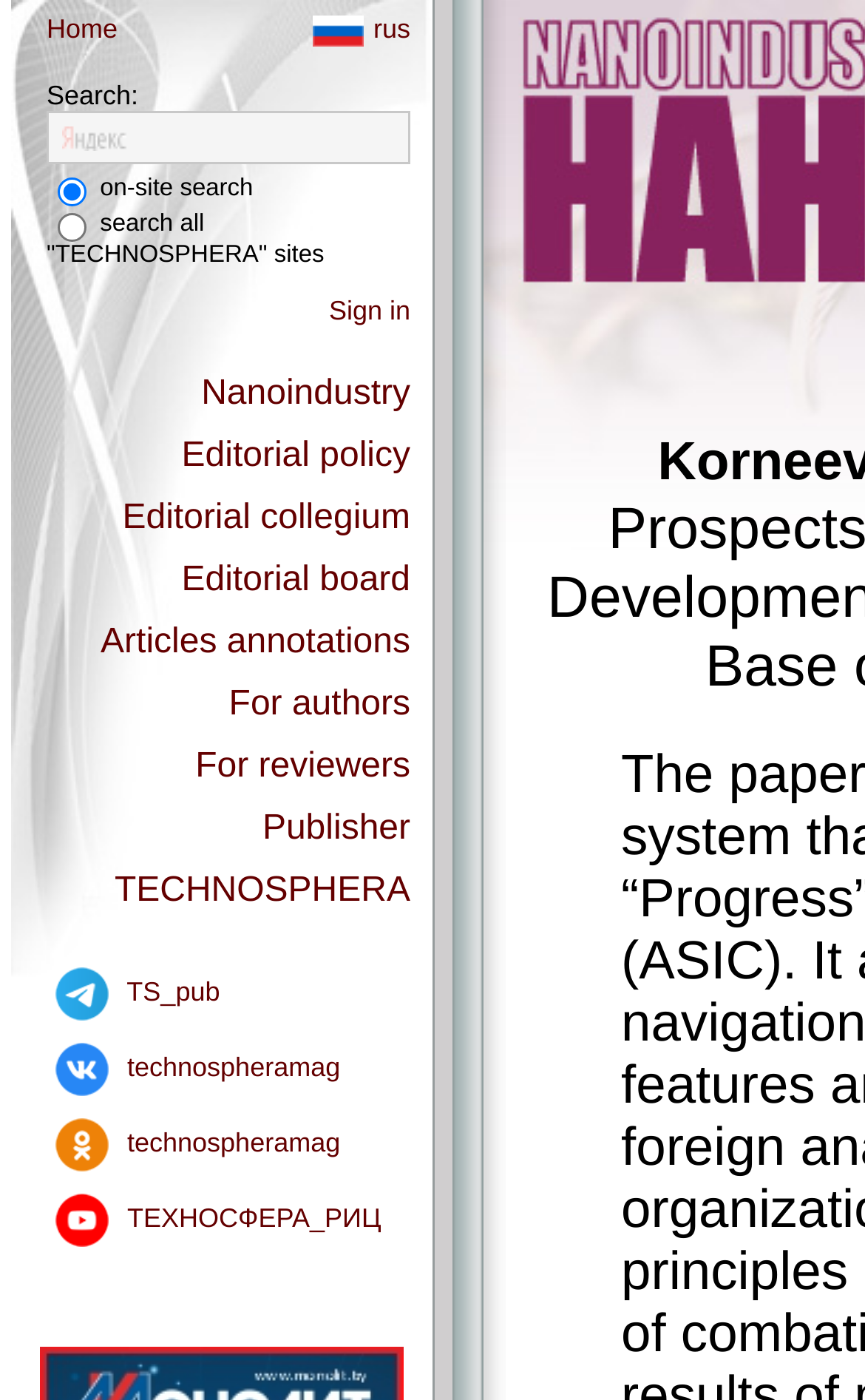Determine the bounding box coordinates for the clickable element required to fulfill the instruction: "Enter search query". Provide the coordinates as four float numbers between 0 and 1, i.e., [left, top, right, bottom].

[0.069, 0.085, 0.464, 0.111]